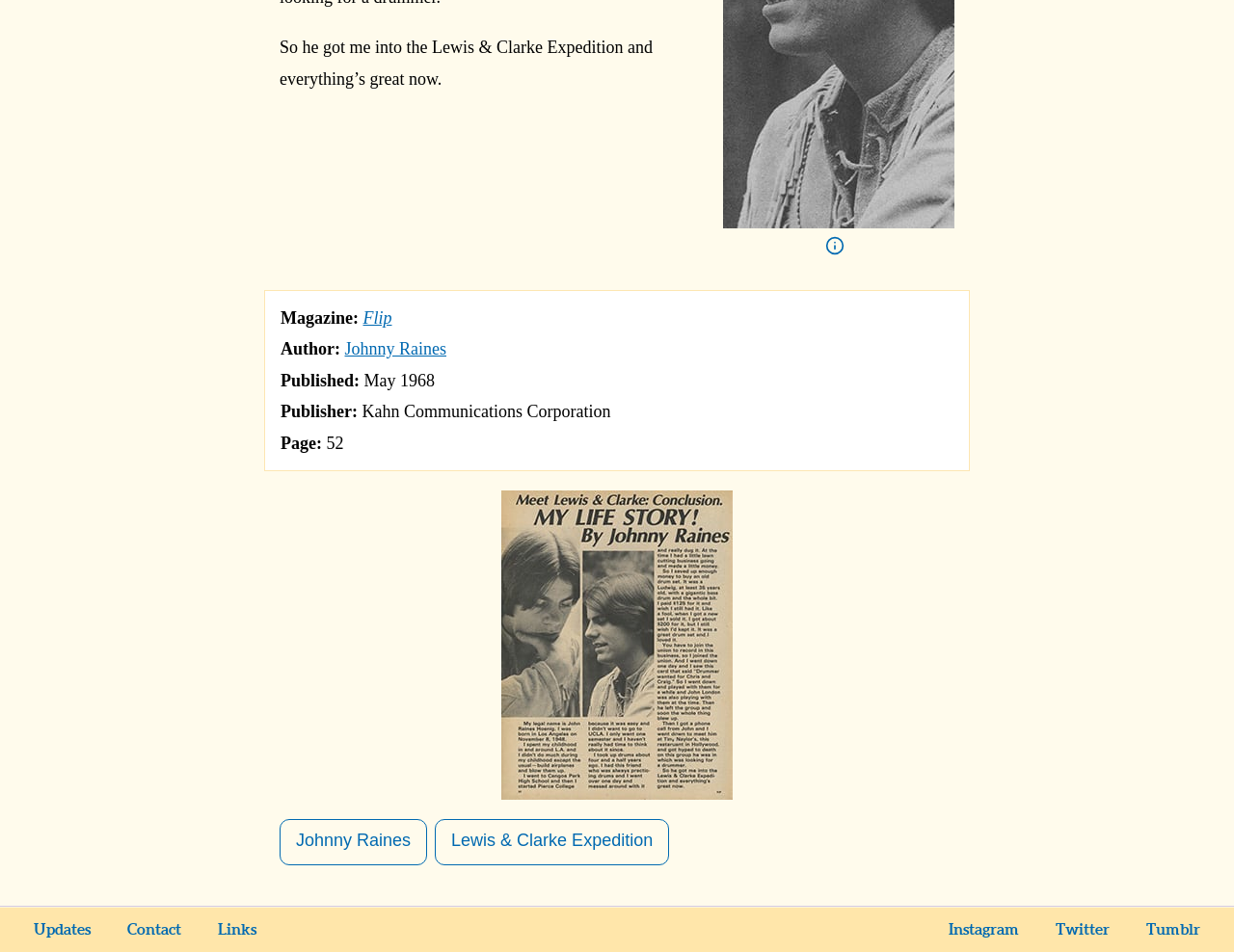Determine the bounding box coordinates of the clickable element necessary to fulfill the instruction: "Visit the Lewis & Clarke Expedition page". Provide the coordinates as four float numbers within the 0 to 1 range, i.e., [left, top, right, bottom].

[0.352, 0.86, 0.542, 0.909]